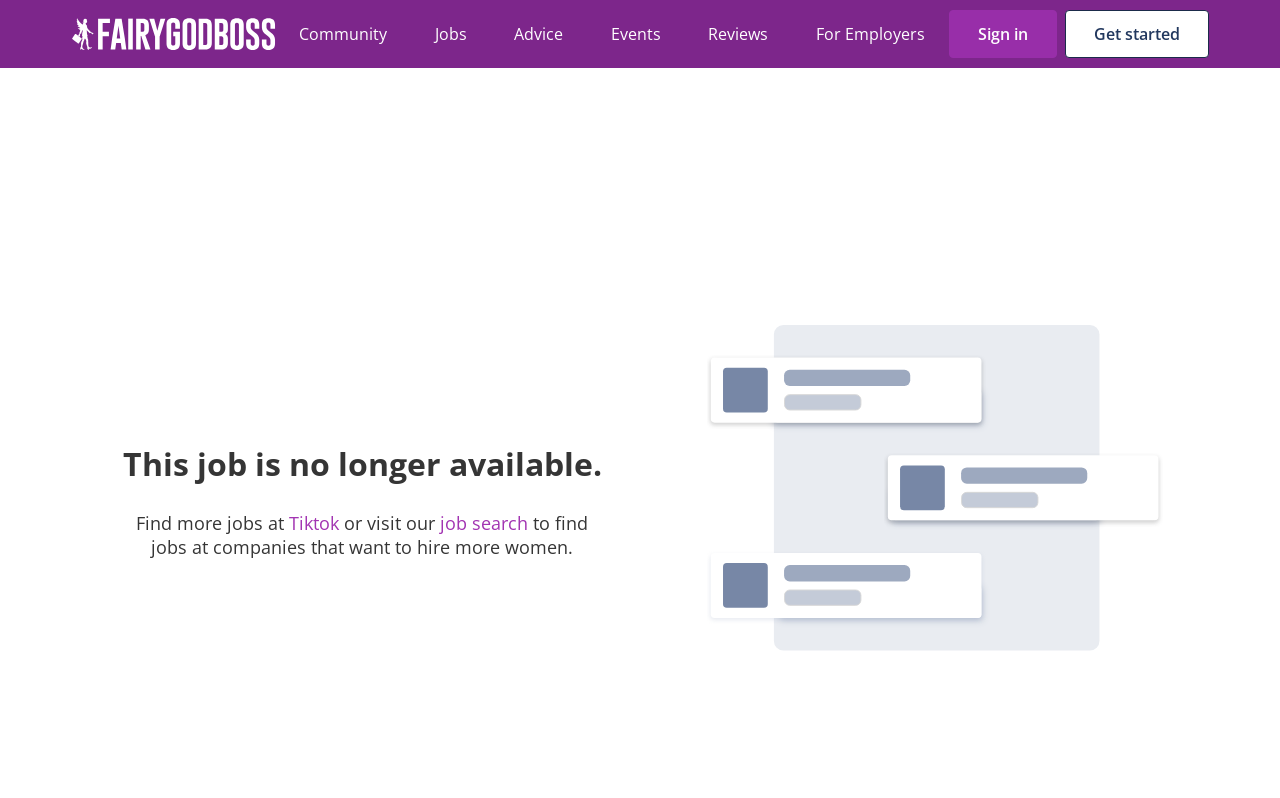What is the alternative to find more jobs?
Carefully analyze the image and provide a detailed answer to the question.

I found the text 'Find more jobs at' followed by a link to 'Tiktok' and then 'or visit our' followed by a link to 'job search', which suggests that users can find more jobs on Tiktok or through the job search feature.